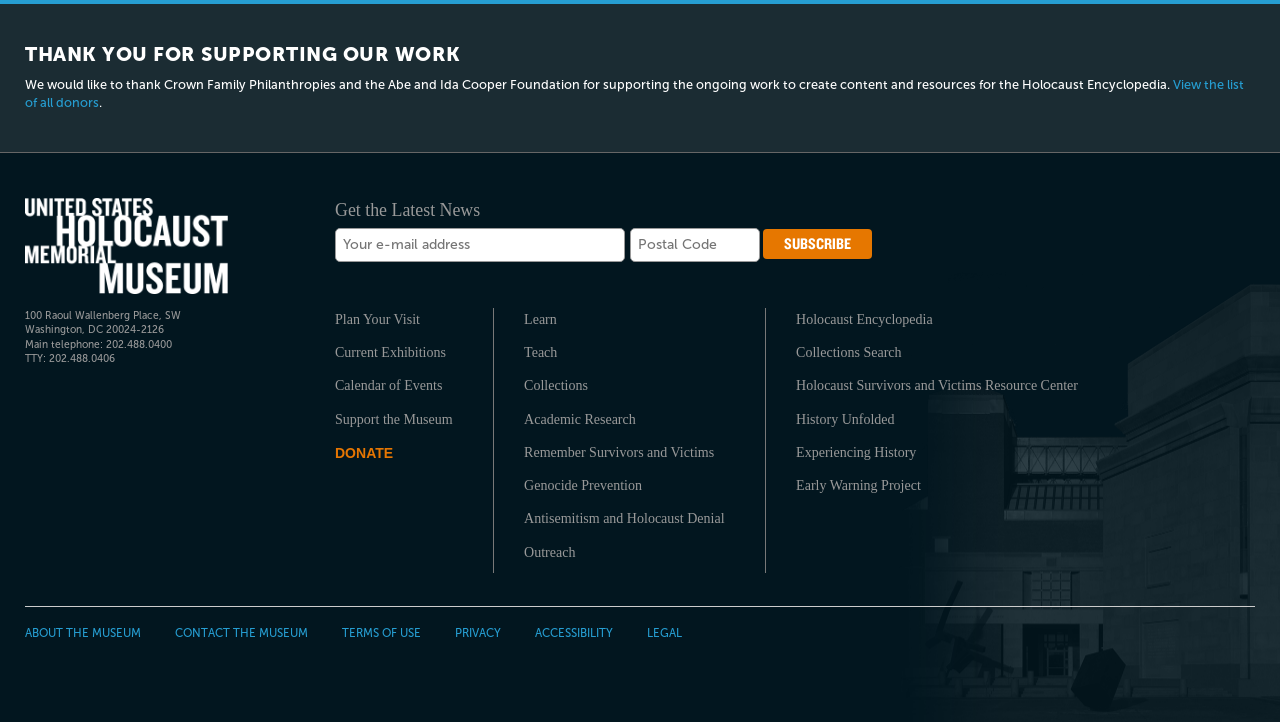Please mark the clickable region by giving the bounding box coordinates needed to complete this instruction: "Search the Collections".

[0.622, 0.472, 0.85, 0.507]